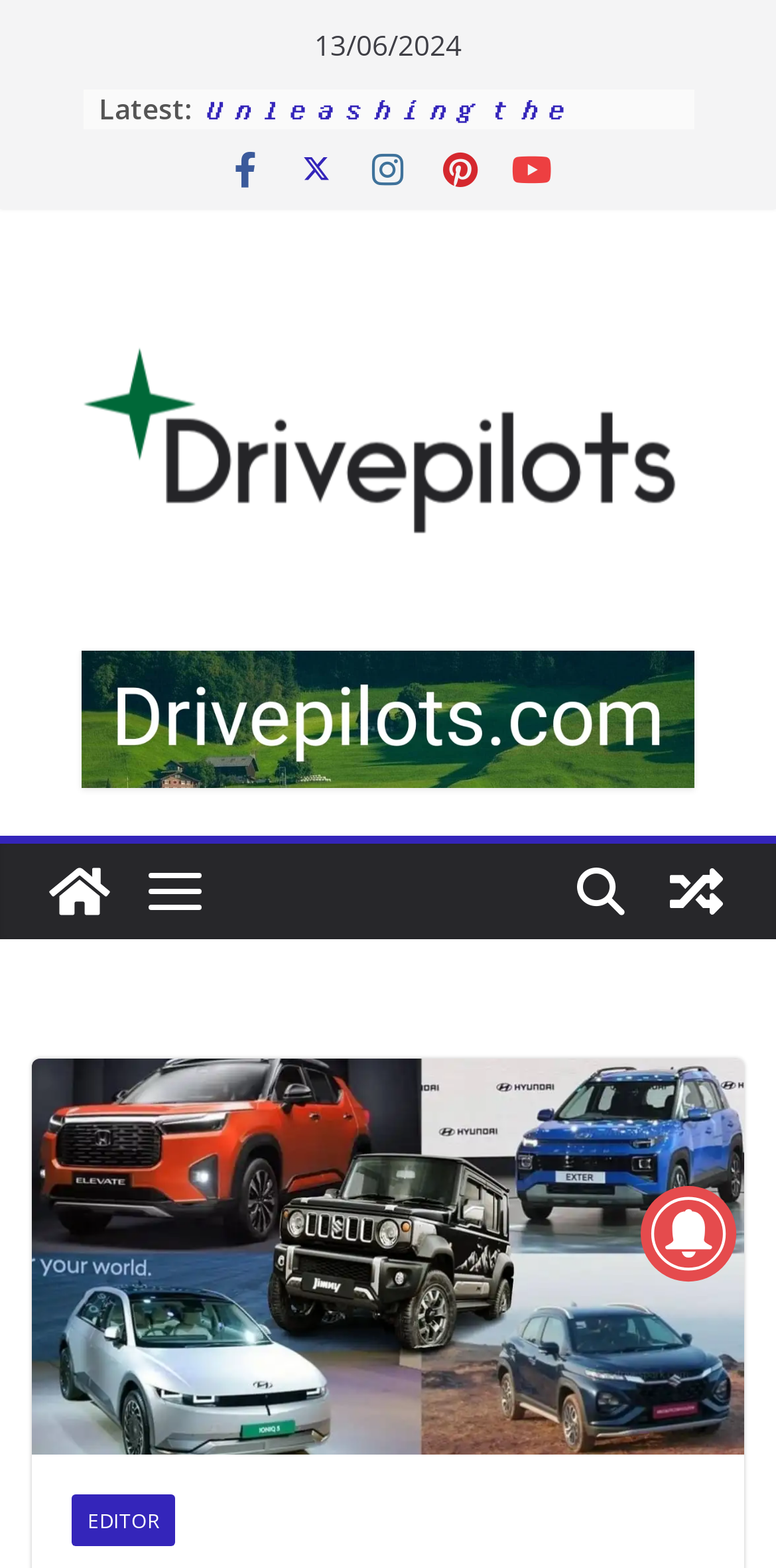Can you specify the bounding box coordinates of the area that needs to be clicked to fulfill the following instruction: "Read about Tata's electric revolution"?

[0.258, 0.057, 0.85, 0.132]